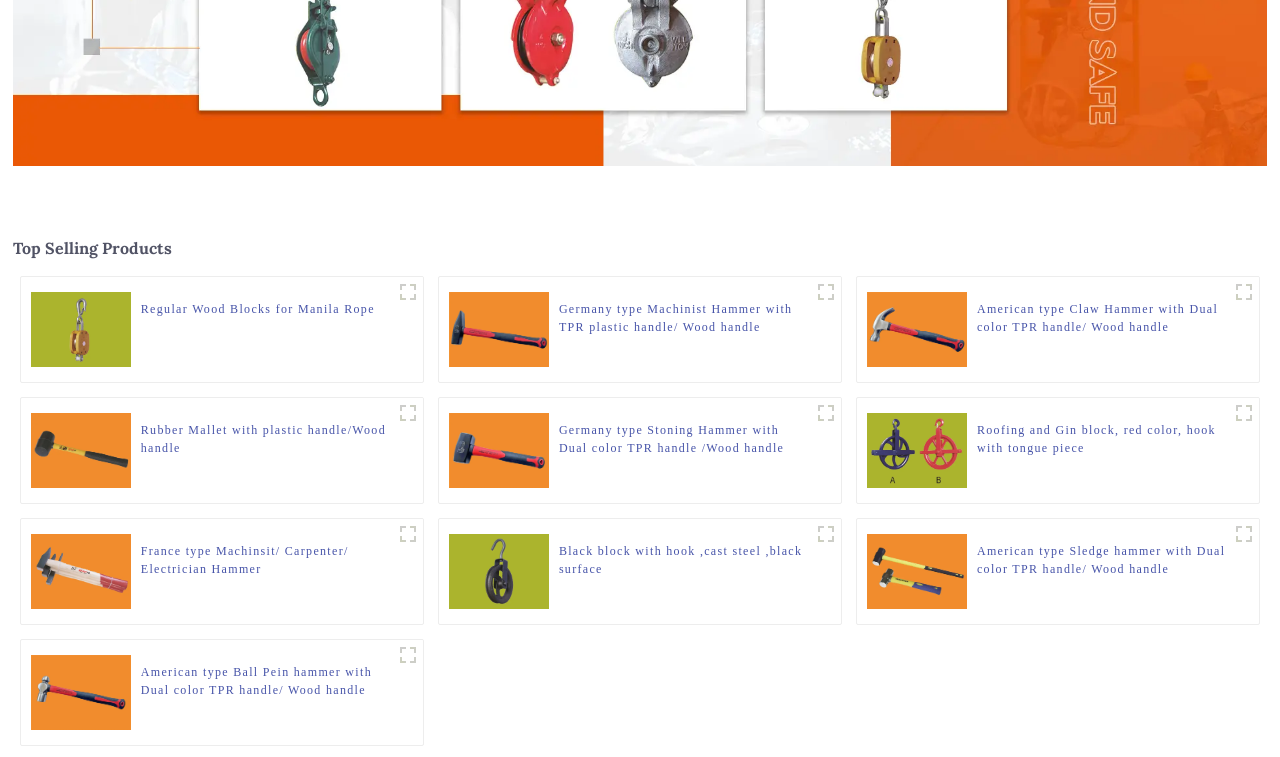Show the bounding box coordinates of the element that should be clicked to complete the task: "Explore Germany type Machinist Hammer with TPR plastic handle Wood handle".

[0.351, 0.423, 0.429, 0.445]